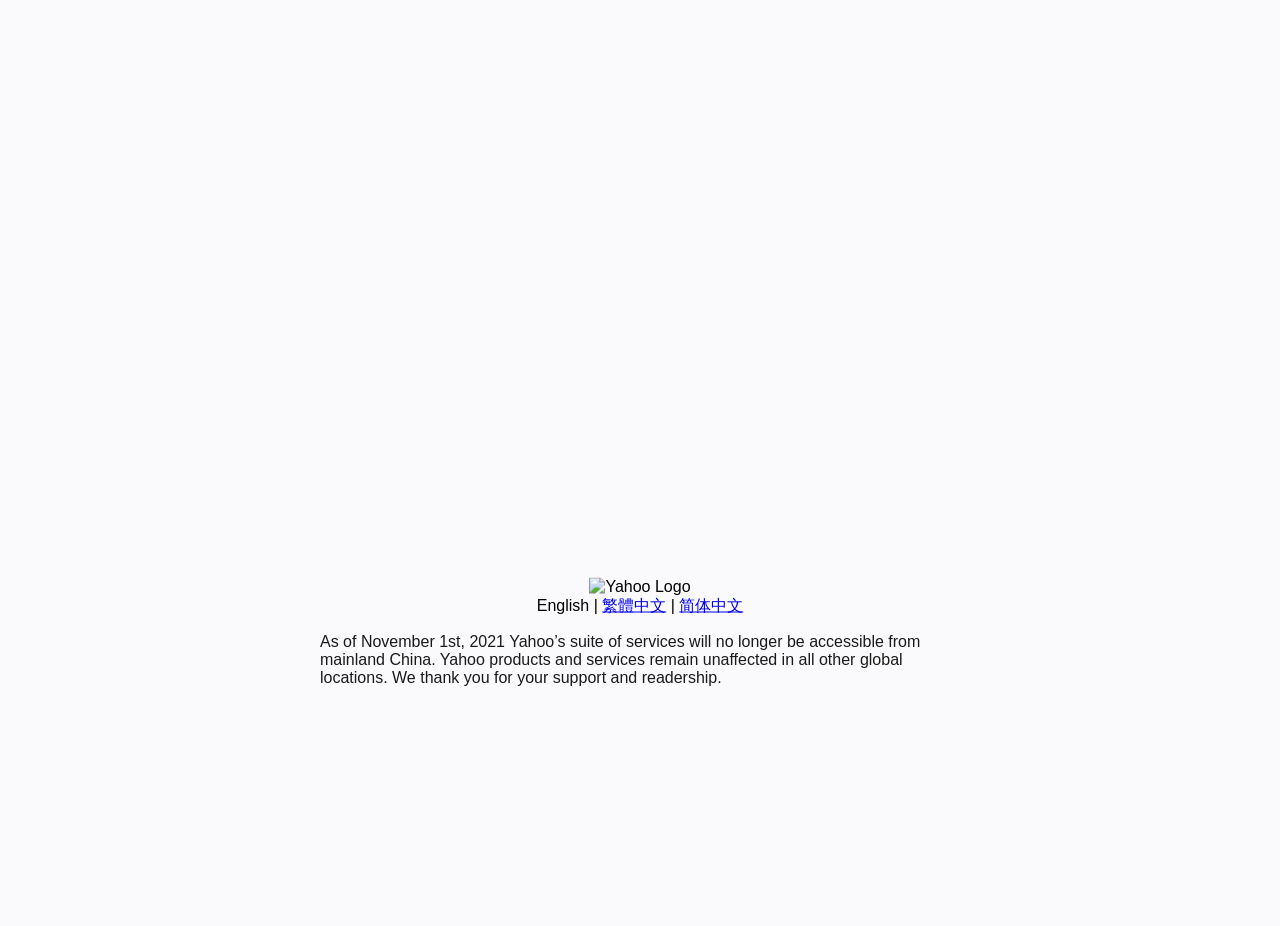Using the element description: "繁體中文", determine the bounding box coordinates for the specified UI element. The coordinates should be four float numbers between 0 and 1, [left, top, right, bottom].

[0.47, 0.644, 0.52, 0.663]